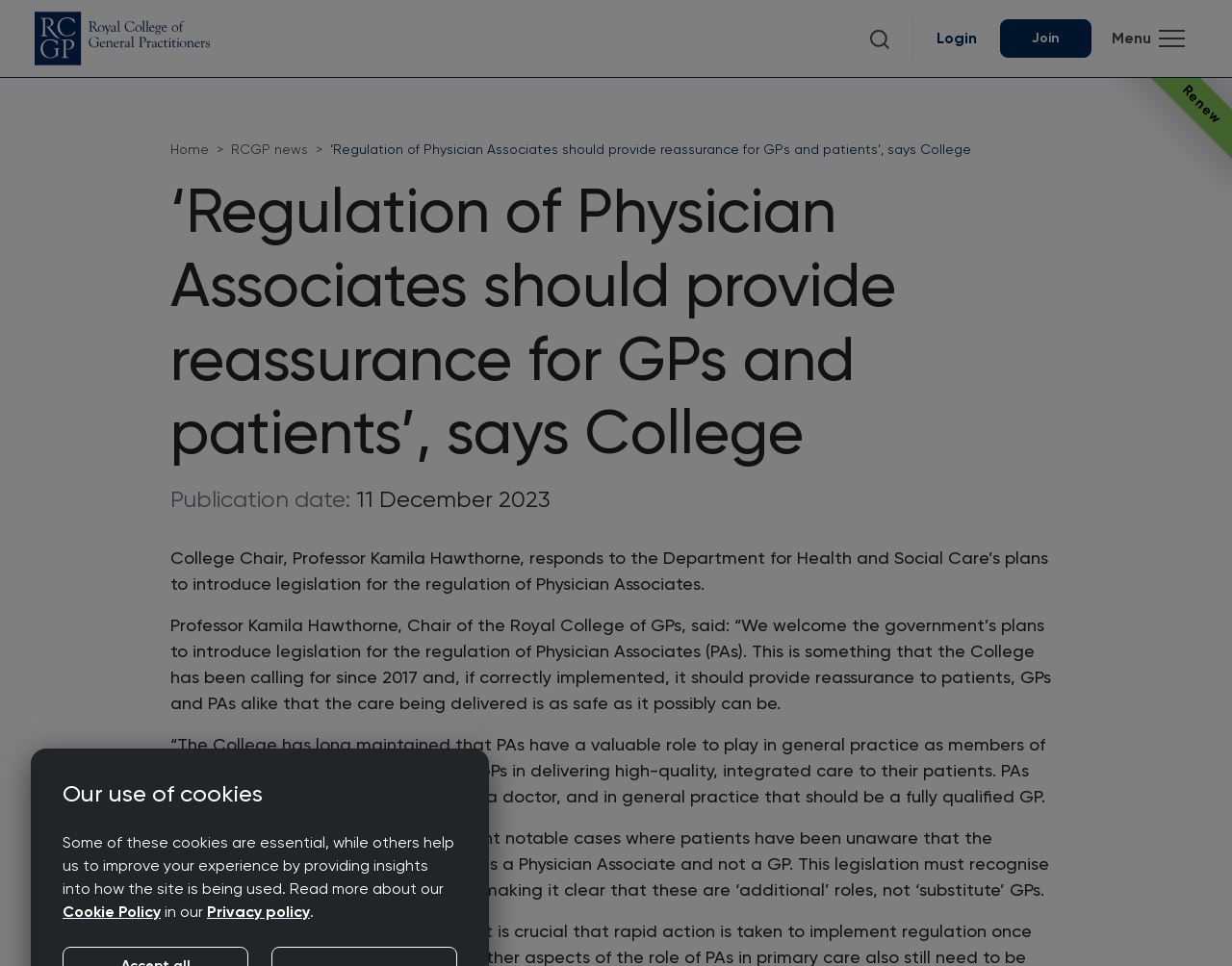Can you find the bounding box coordinates for the element to click on to achieve the instruction: "Click the Royal College of General Practitioners link"?

[0.028, 0.012, 0.17, 0.068]